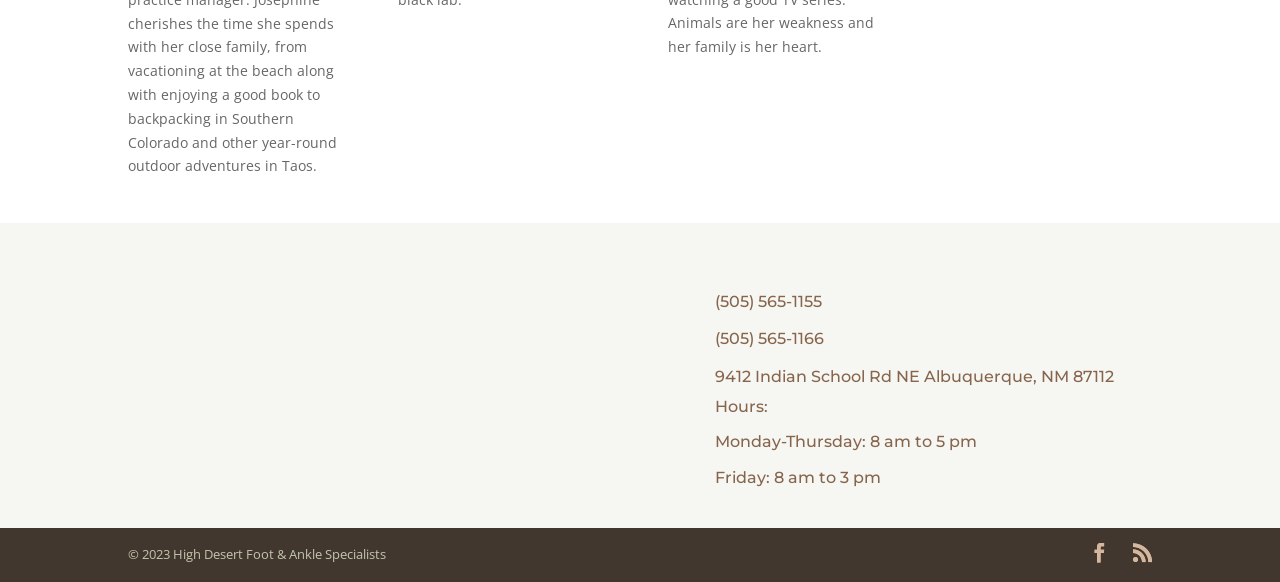What is the copyright year of the website?
Using the image, give a concise answer in the form of a single word or short phrase.

2023